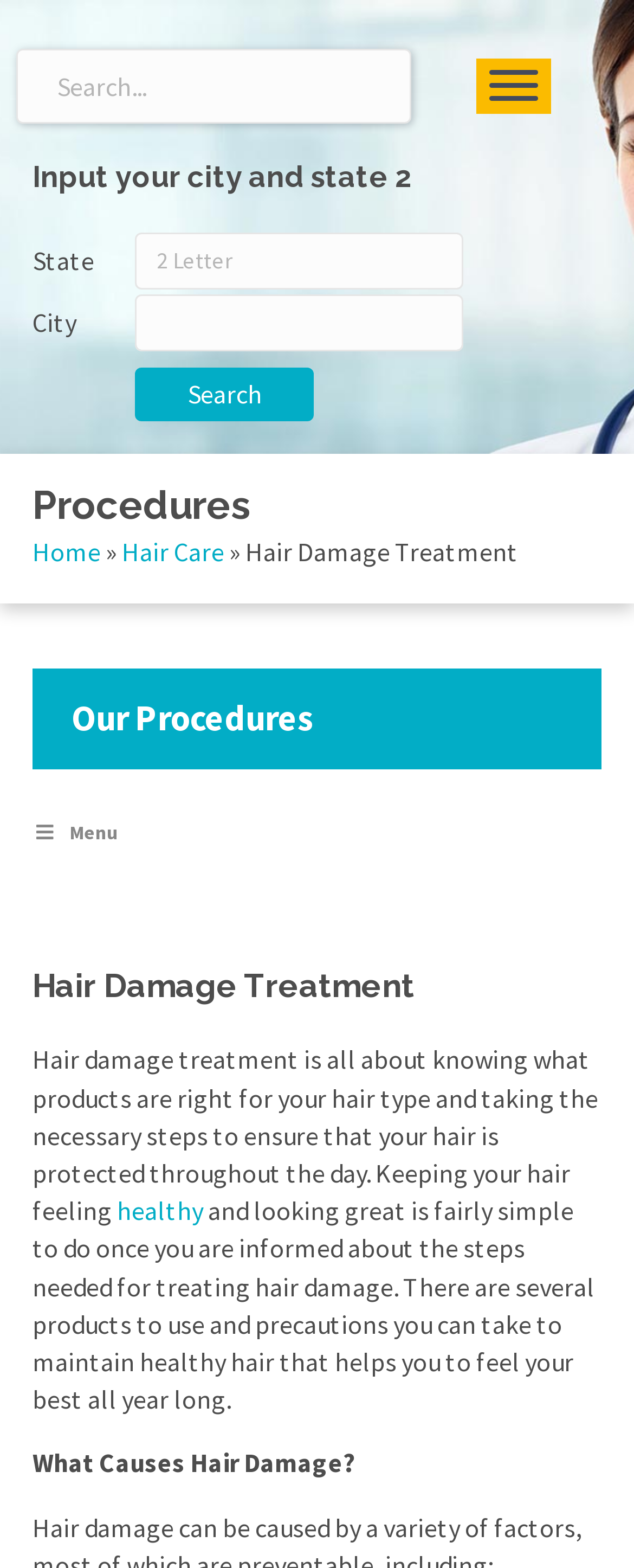Given the element description "aria-describedby="passwordHelpInline" name="city"" in the screenshot, predict the bounding box coordinates of that UI element.

[0.214, 0.187, 0.732, 0.224]